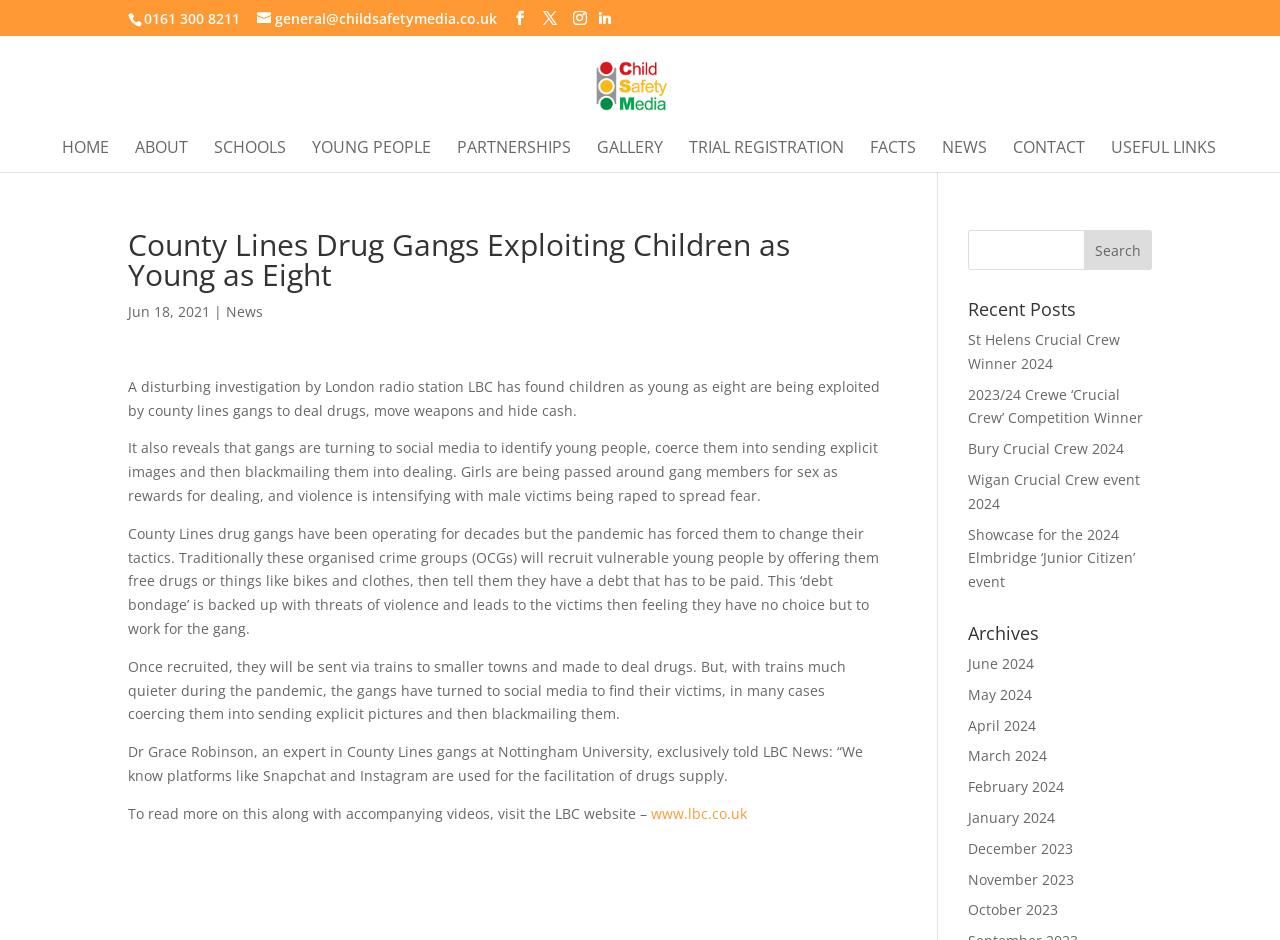Can you look at the image and give a comprehensive answer to the question:
What is the phone number of Child Safety Media?

The phone number of Child Safety Media can be found at the top of the webpage, next to the email address. It is displayed as a static text element.